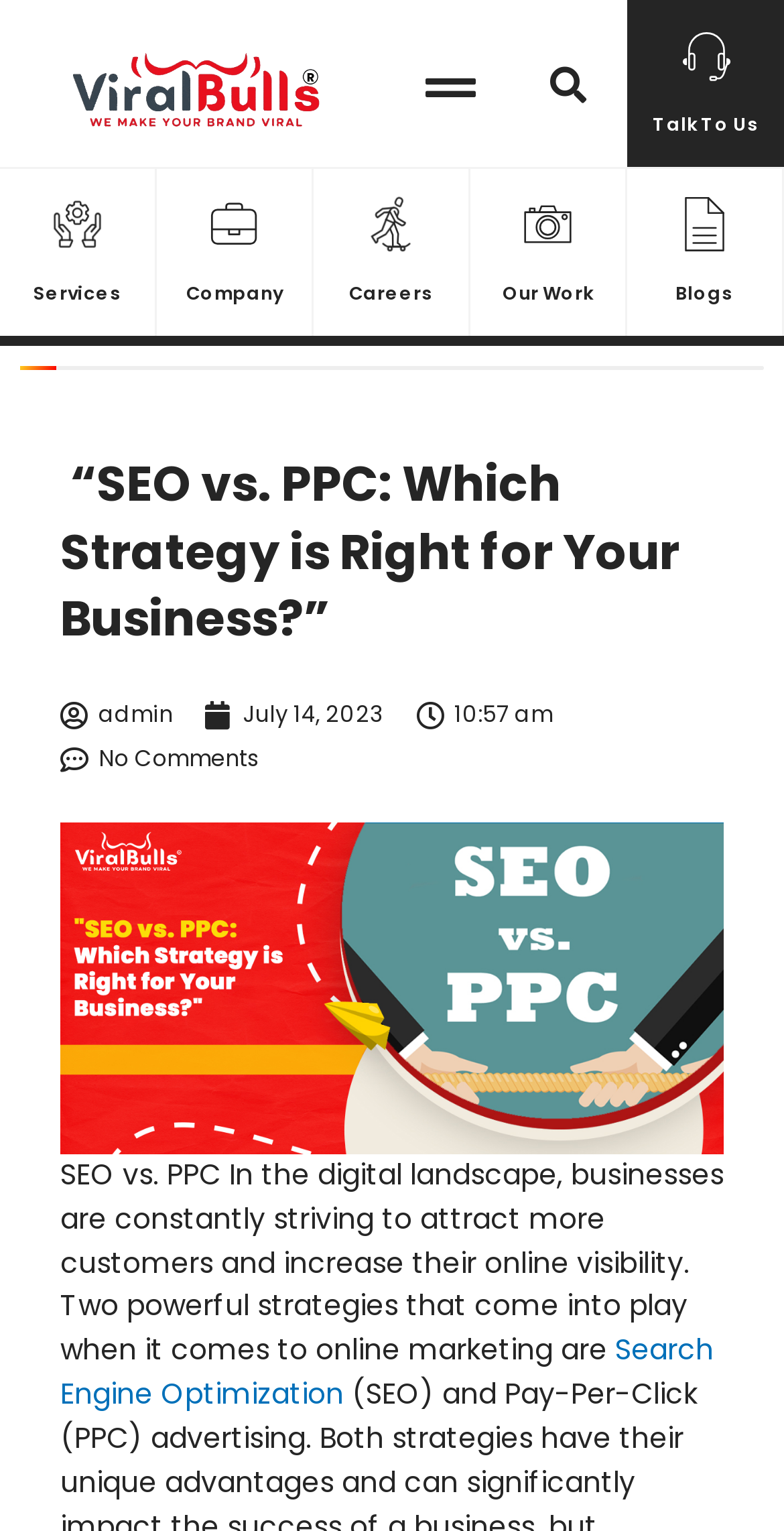Provide your answer in one word or a succinct phrase for the question: 
How many comments does the article have?

No Comments